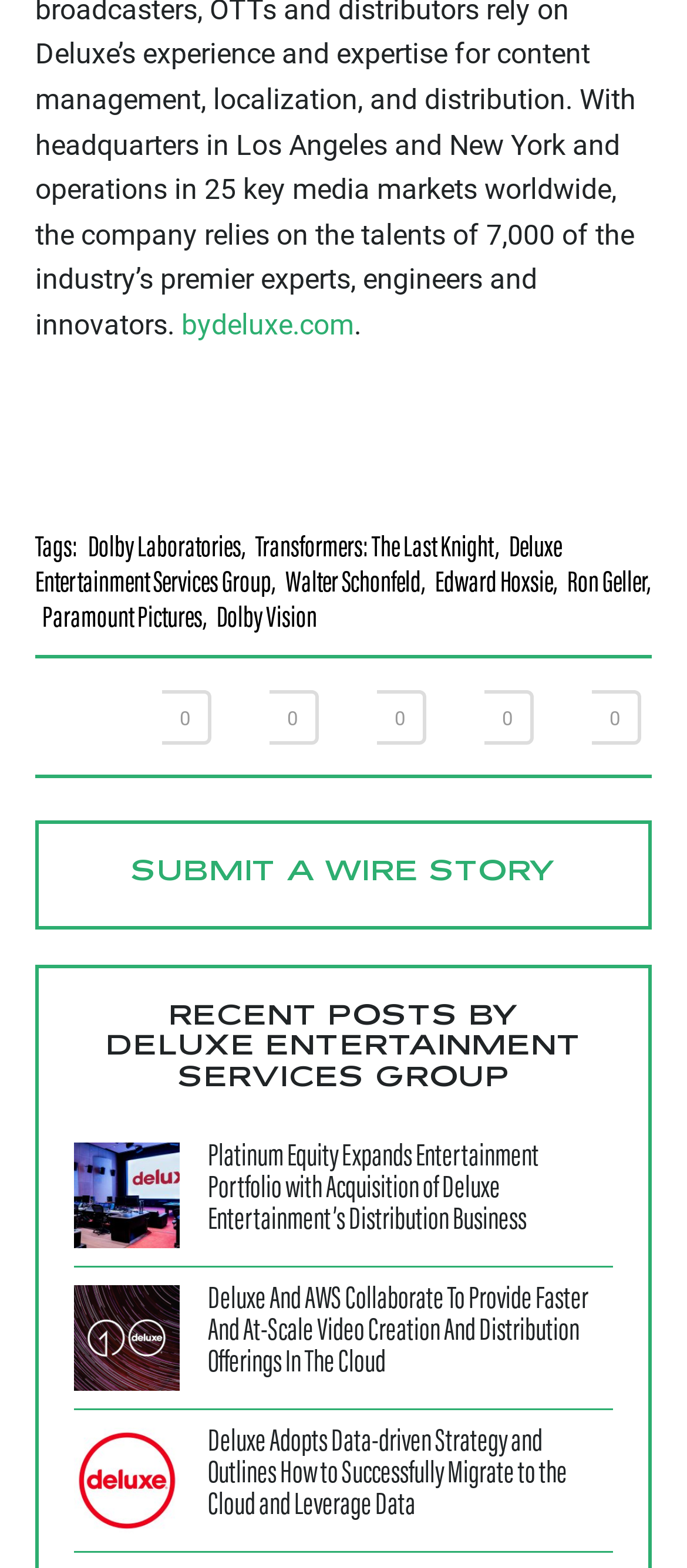Find the bounding box of the UI element described as follows: "bydeluxe.com".

[0.254, 0.196, 0.515, 0.218]